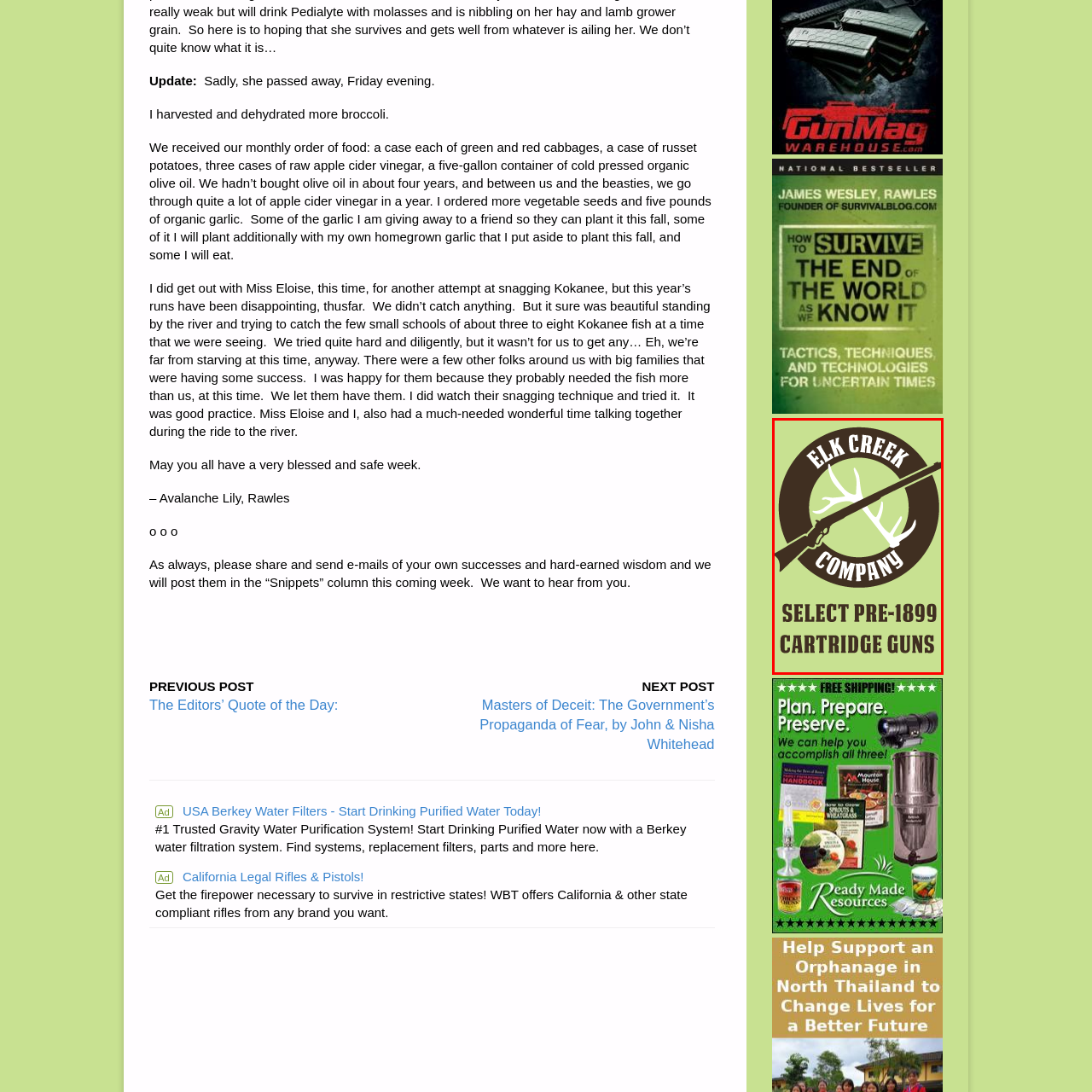What is crossed with an antler in the logo?
Observe the image highlighted by the red bounding box and answer the question comprehensively.

The caption describes the logo design, which includes a vintage-style rifle crossed with an antler, emphasizing the company's focus on firearms. This unique combination of elements is a distinctive feature of the Elk Creek Company logo.